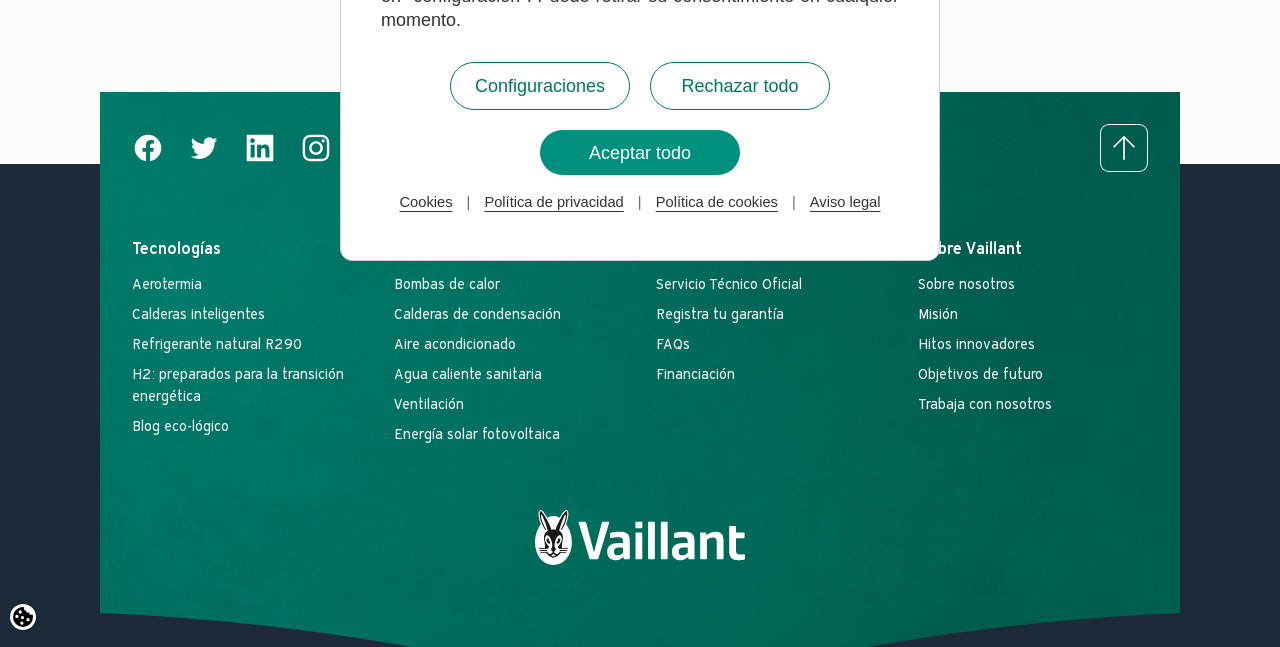Please provide the bounding box coordinates in the format (top-left x, top-left y, bottom-right x, bottom-right y). Remember, all values are floating point numbers between 0 and 1. What is the bounding box coordinate of the region described as: Financiación

[0.512, 0.563, 0.692, 0.597]